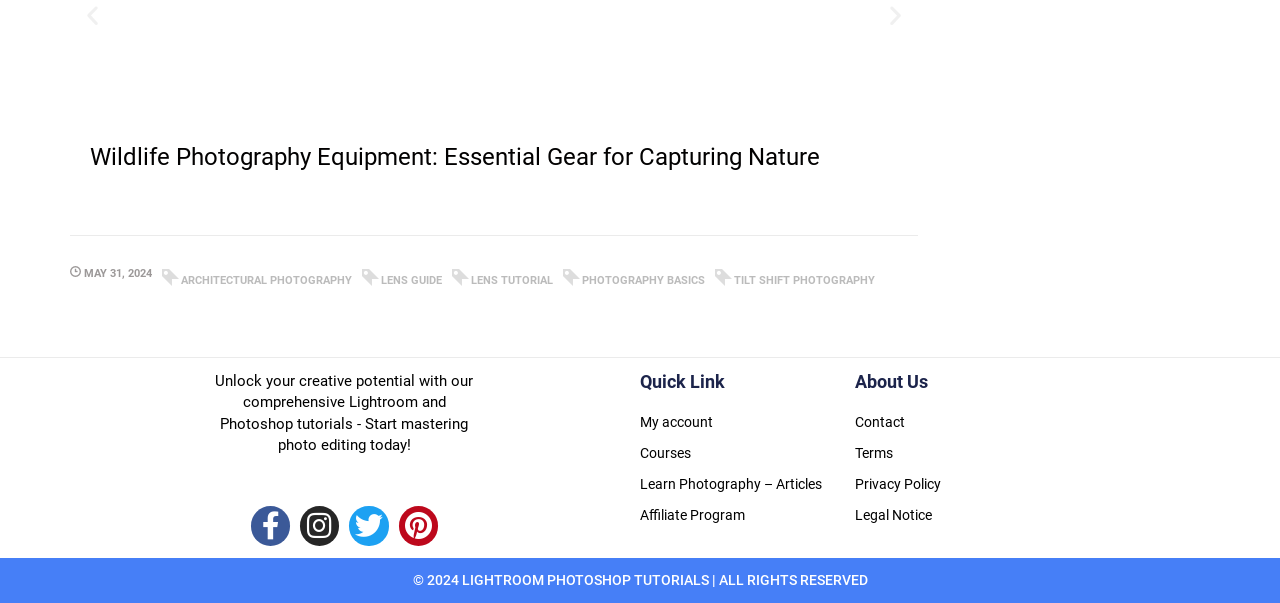Locate the bounding box coordinates of the UI element described by: "Lens Tutorial". Provide the coordinates as four float numbers between 0 and 1, formatted as [left, top, right, bottom].

[0.366, 0.455, 0.432, 0.476]